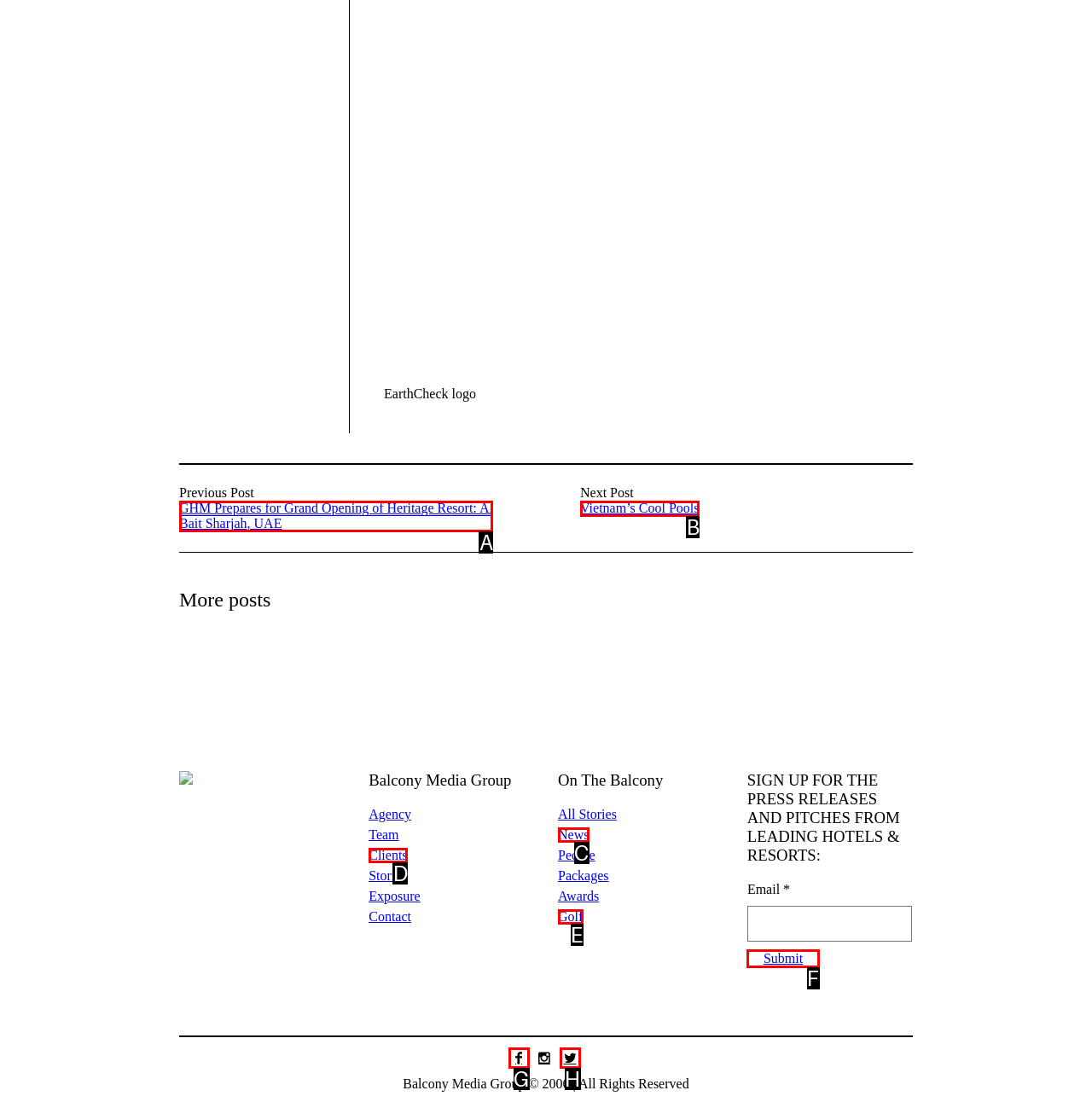Identify the correct UI element to click for the following task: Submit your email for press releases and pitches Choose the option's letter based on the given choices.

F